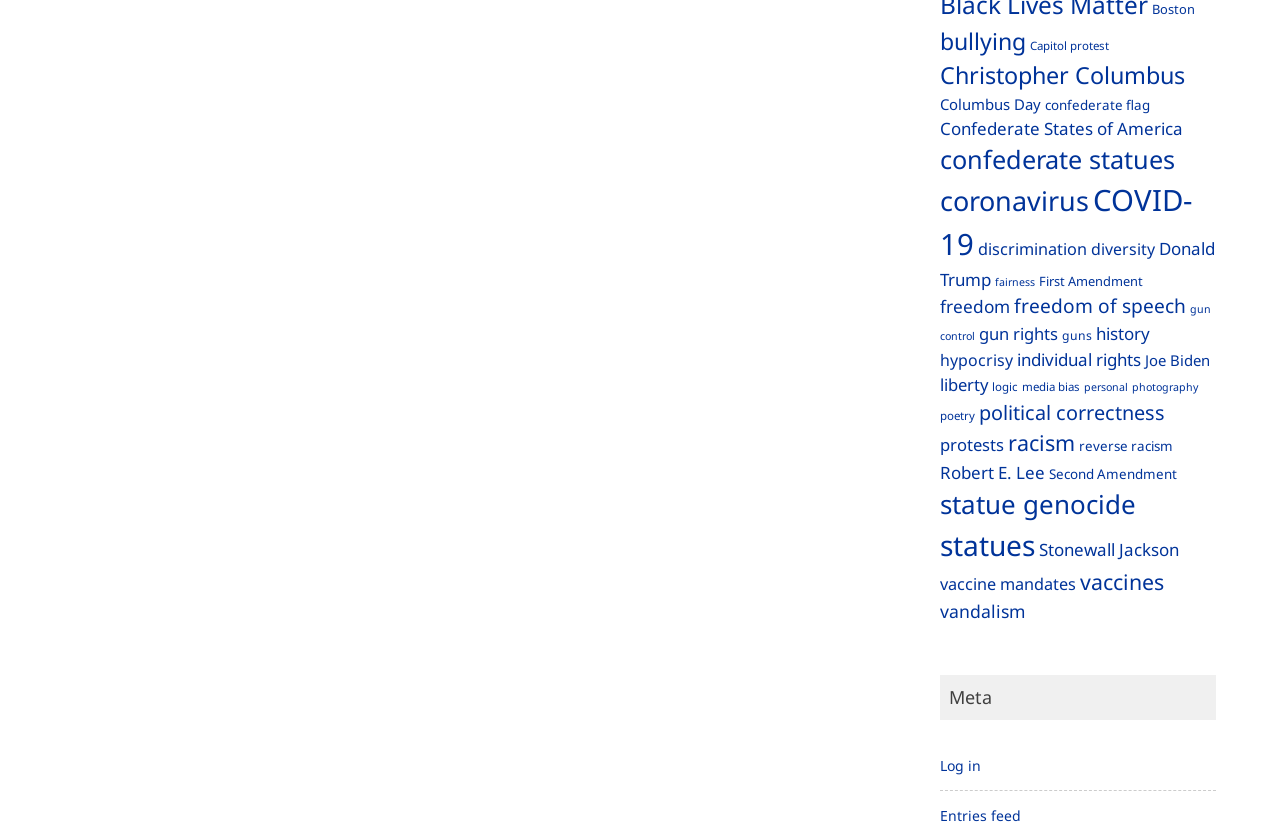Please provide a one-word or short phrase answer to the question:
How many links are related to freedom?

3